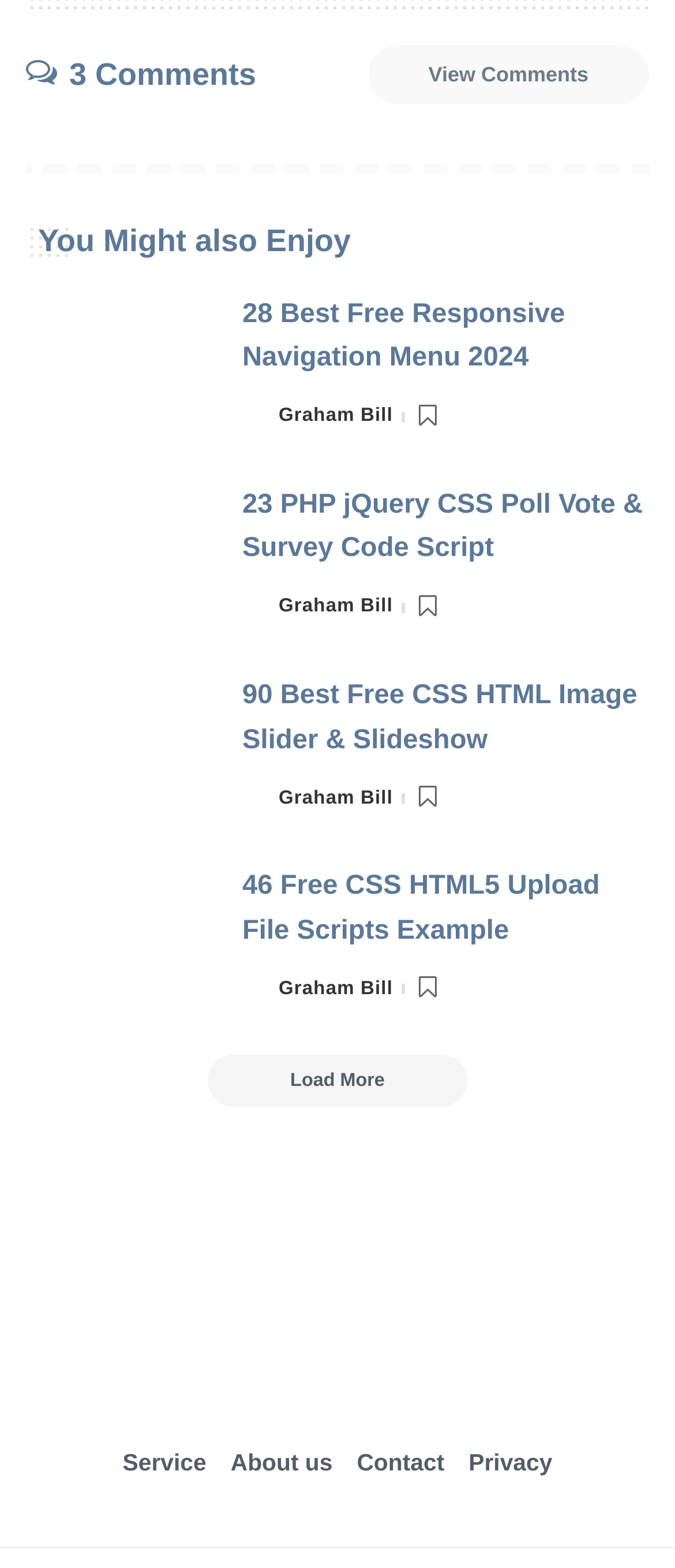Extract the bounding box coordinates of the UI element described: "View Comments". Provide the coordinates in the format [left, top, right, bottom] with values ranging from 0 to 1.

[0.545, 0.029, 0.962, 0.066]